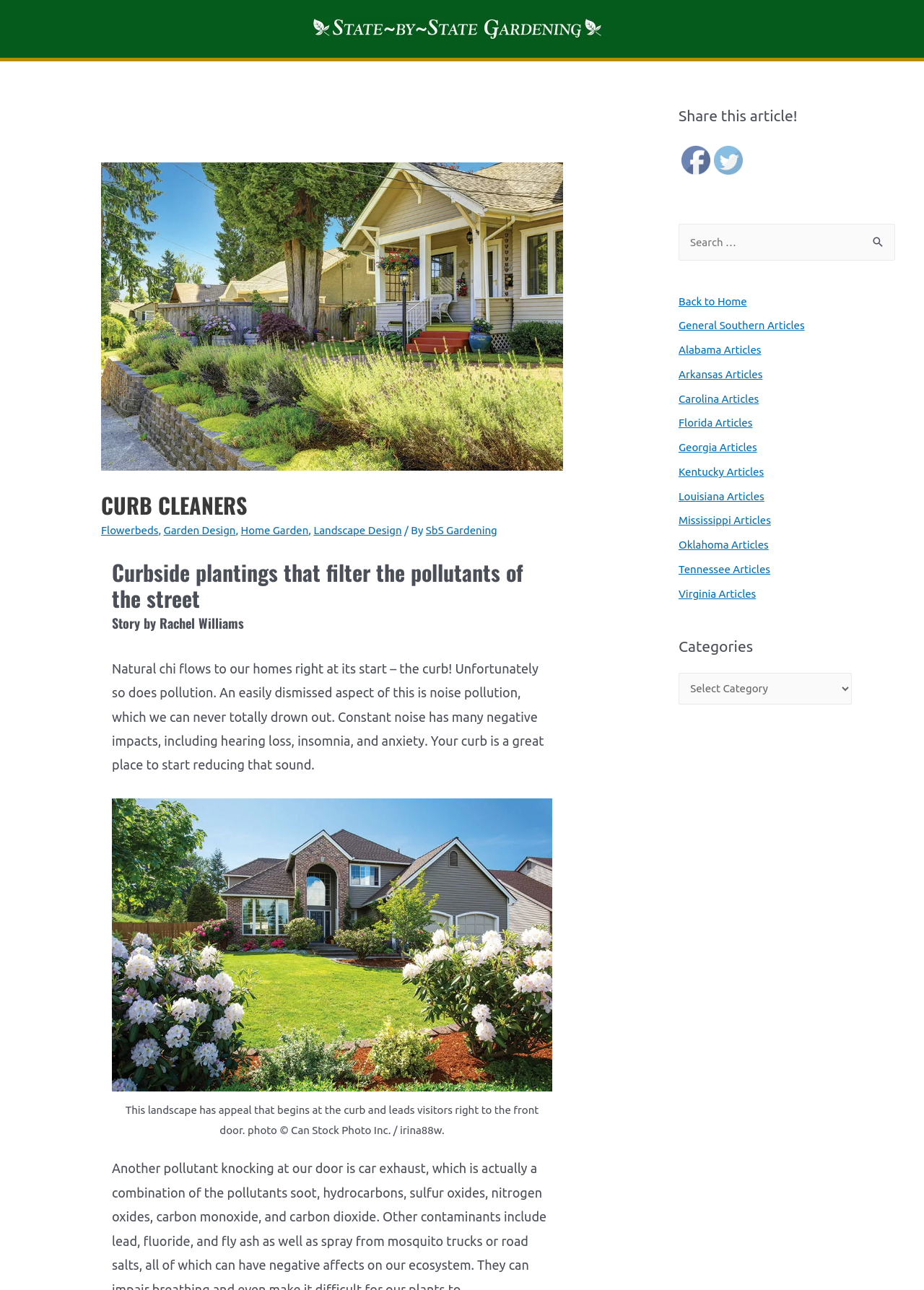Provide an in-depth description of the elements and layout of the webpage.

This webpage is about curbside plantings that filter pollutants from the street, with a focus on natural chi and reducing noise pollution. At the top, there is a header section with a link to "SbS Gardening" and an image with the same name. Below this, there is a heading "CURB CLEANERS" followed by a series of links to related topics such as "Flowerbeds", "Garden Design", and "Landscape Design".

The main content of the page starts with a brief introduction to the importance of curbside plantings, followed by a longer text that discusses the negative impacts of noise pollution and how it can be reduced. This text is accompanied by a figure with a caption that describes a landscape design that starts at the curb and leads visitors to the front door.

On the right side of the page, there are several complementary sections. The first section has a heading "Share this article!" with links to share the article on Facebook and Twitter. The second section has a search box with a button to search for specific topics. The third section has a navigation menu with links to various articles and categories, including "General Southern Articles", "Alabama Articles", and "Categories".